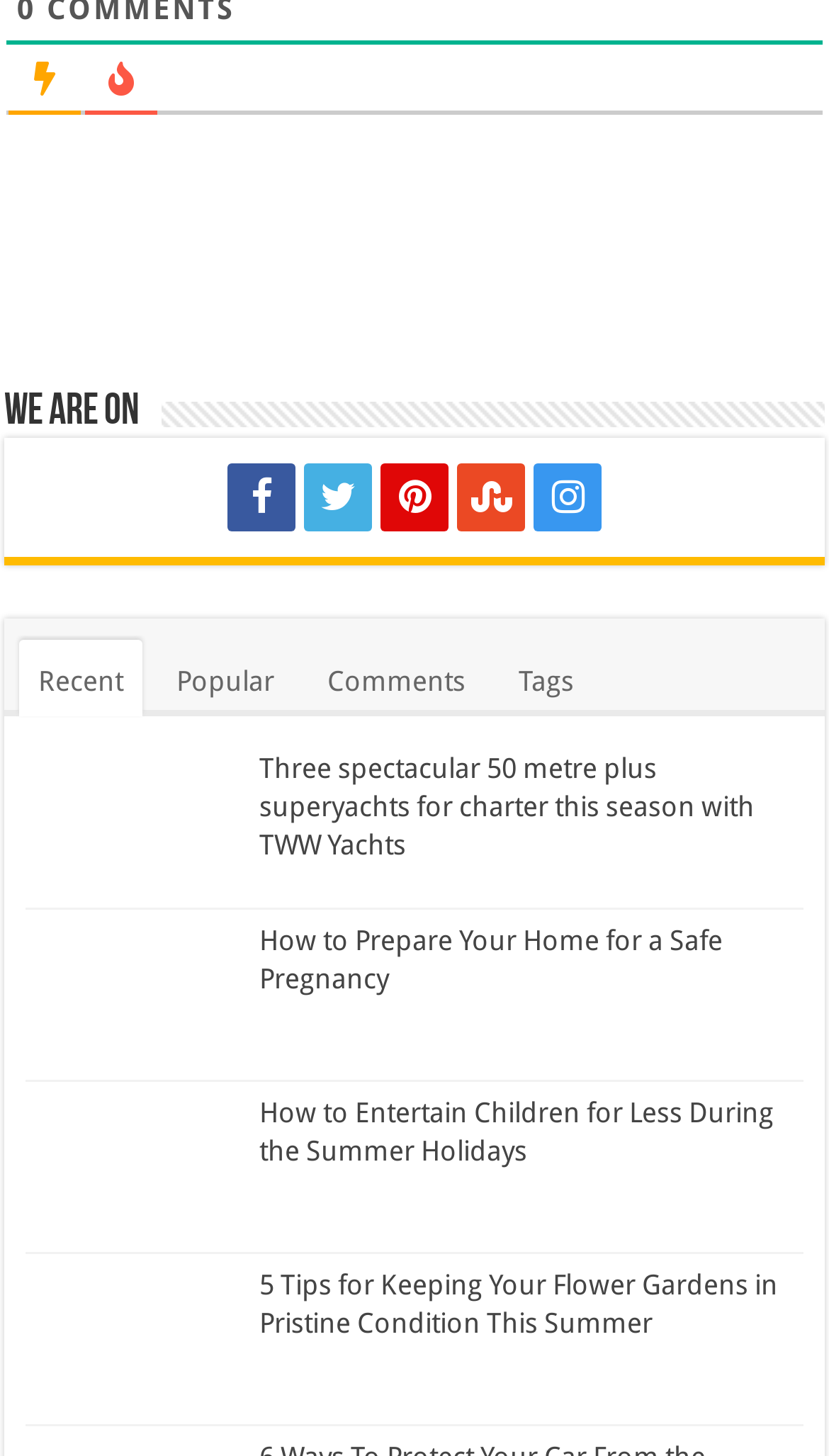Given the content of the image, can you provide a detailed answer to the question?
What is the topic of the third article?

I looked at the headings of the articles on the webpage and found that the third article has a heading 'How to Entertain Children for Less During the Summer Holidays'. Therefore, the topic of the third article is entertaining children.